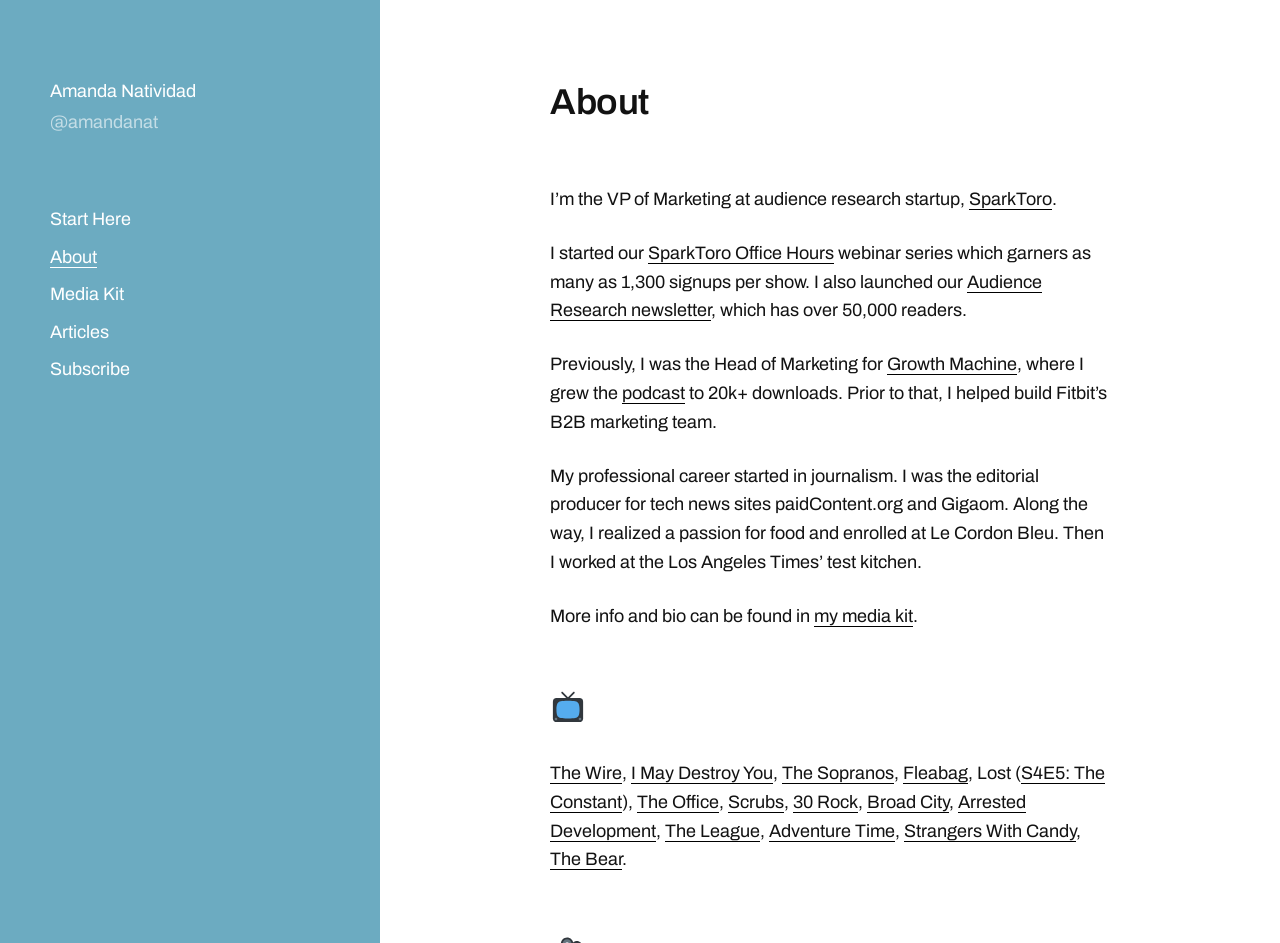What is the name of the newsletter launched by Amanda Natividad?
Your answer should be a single word or phrase derived from the screenshot.

Audience Research newsletter